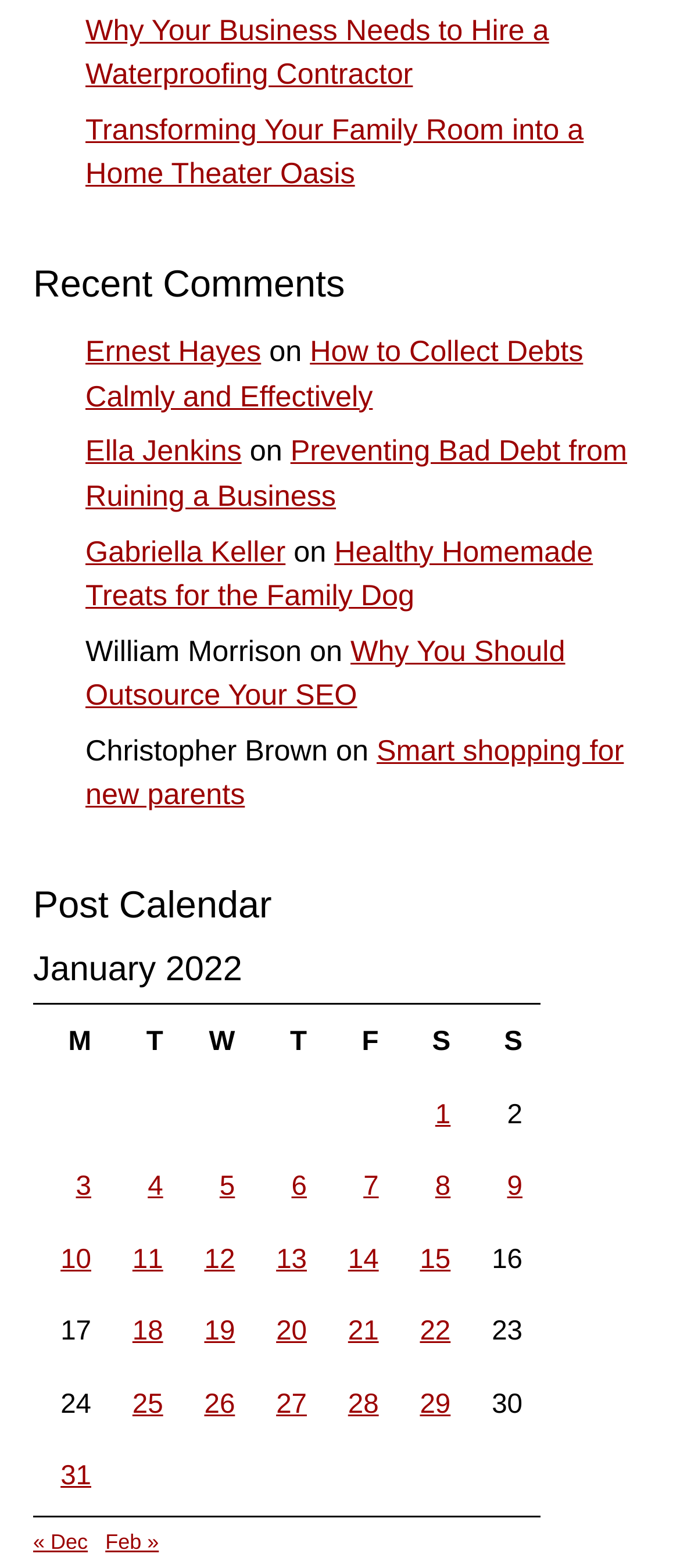Identify the bounding box coordinates for the element that needs to be clicked to fulfill this instruction: "View 'Recent Comments'". Provide the coordinates in the format of four float numbers between 0 and 1: [left, top, right, bottom].

[0.049, 0.164, 0.98, 0.207]